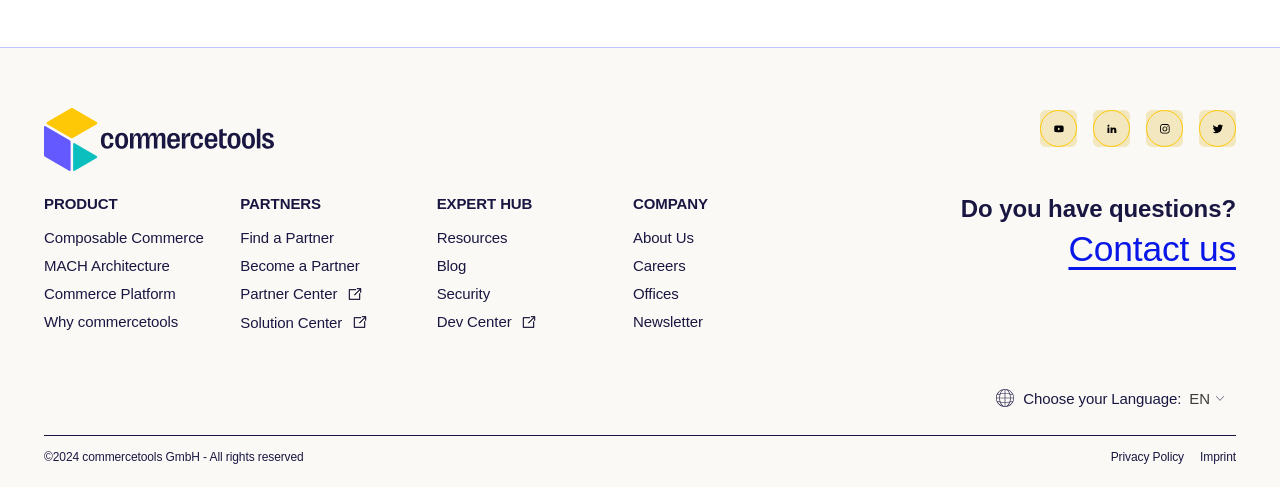Provide a brief response to the question below using a single word or phrase: 
What is the company logo displayed at the top left?

commercetools 2024